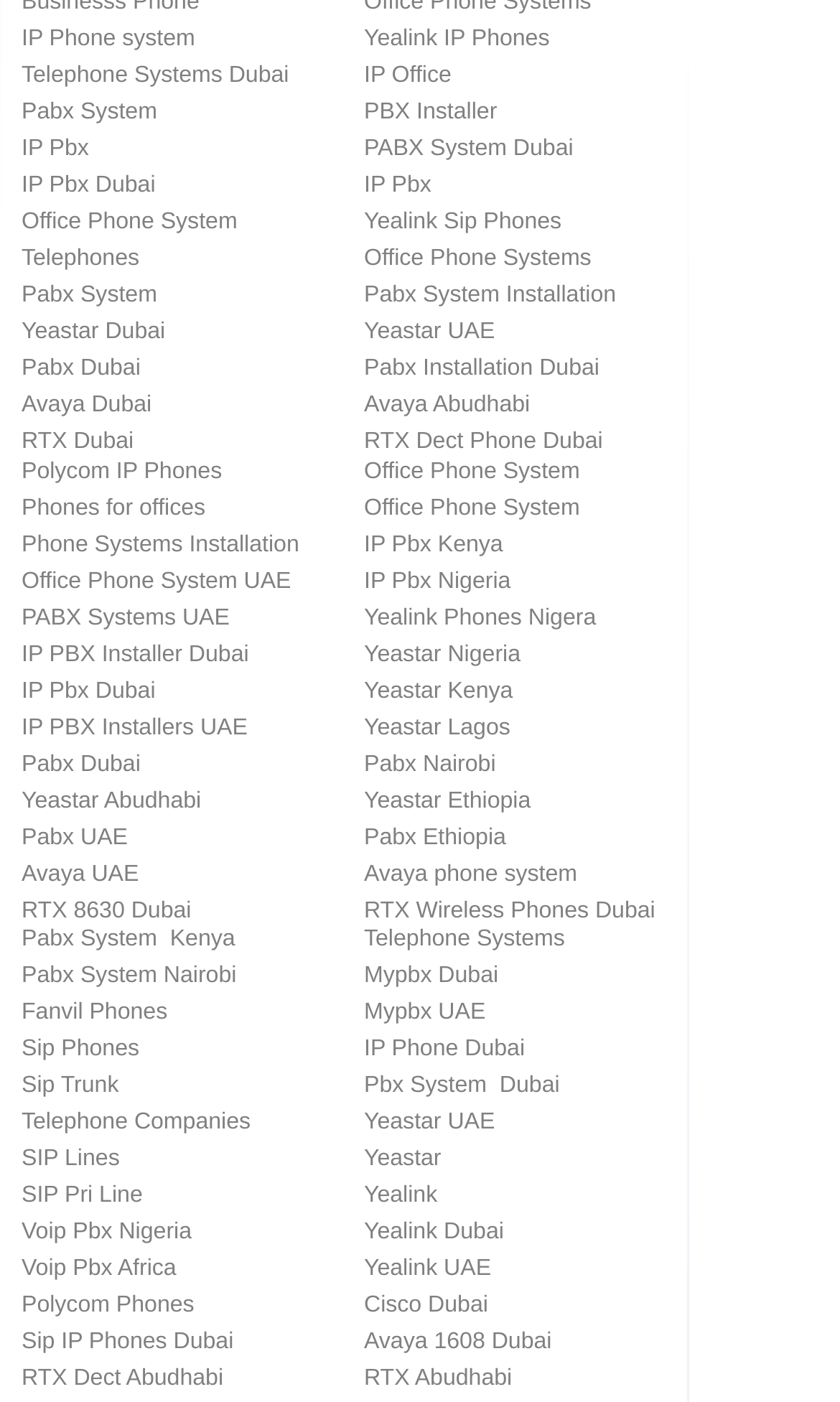Please provide a comprehensive response to the question below by analyzing the image: 
What is the main category of products listed?

Based on the webpage, I can see a list of products with names like 'Yealink IP Phones', 'IP Office', 'PBX Installer', etc. These products are all related to IP phones and office phone systems, so the main category of products listed is IP Phones.